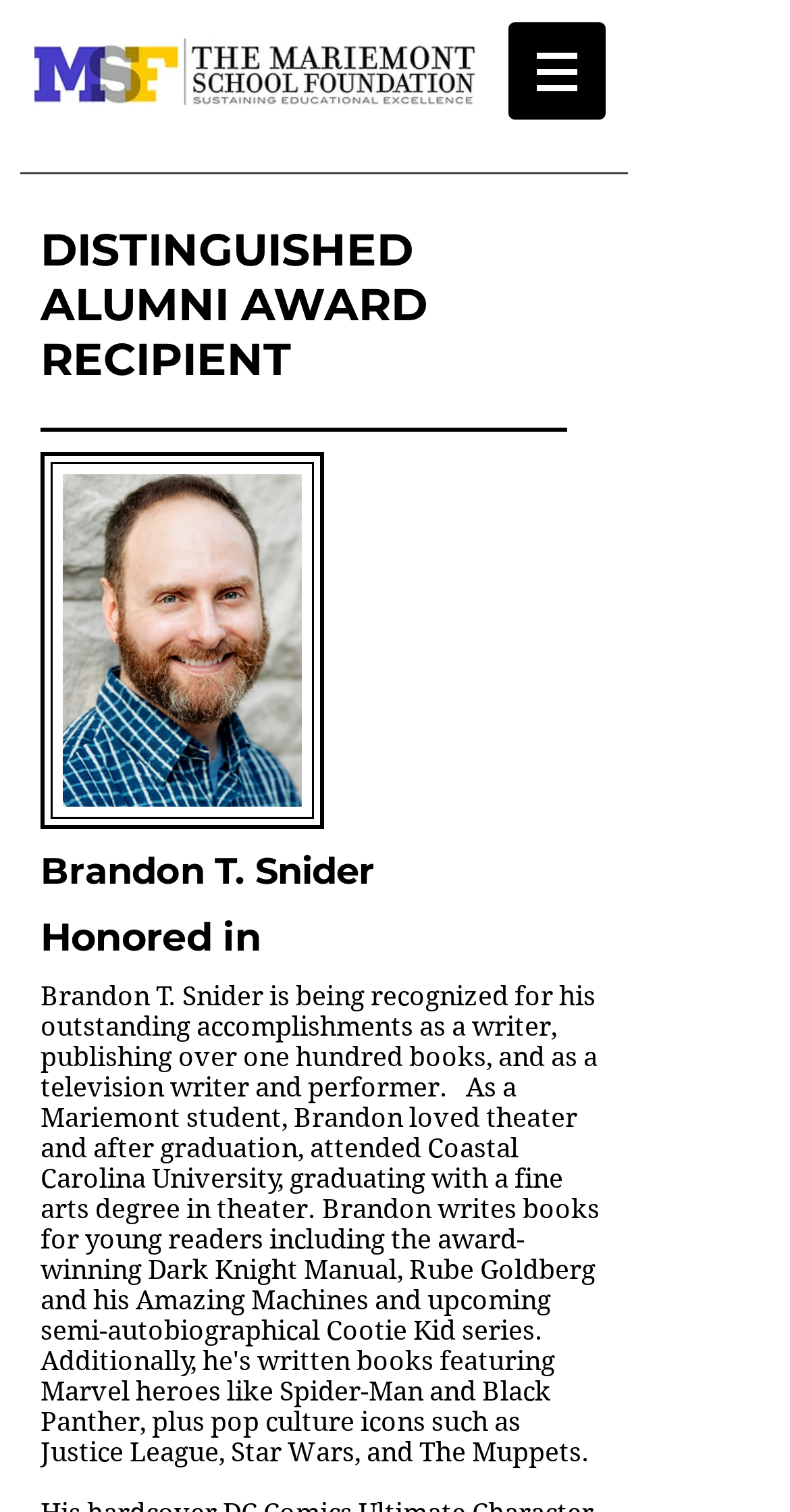Use a single word or phrase to respond to the question:
What is the format of the image of Brandon T. Snider?

png